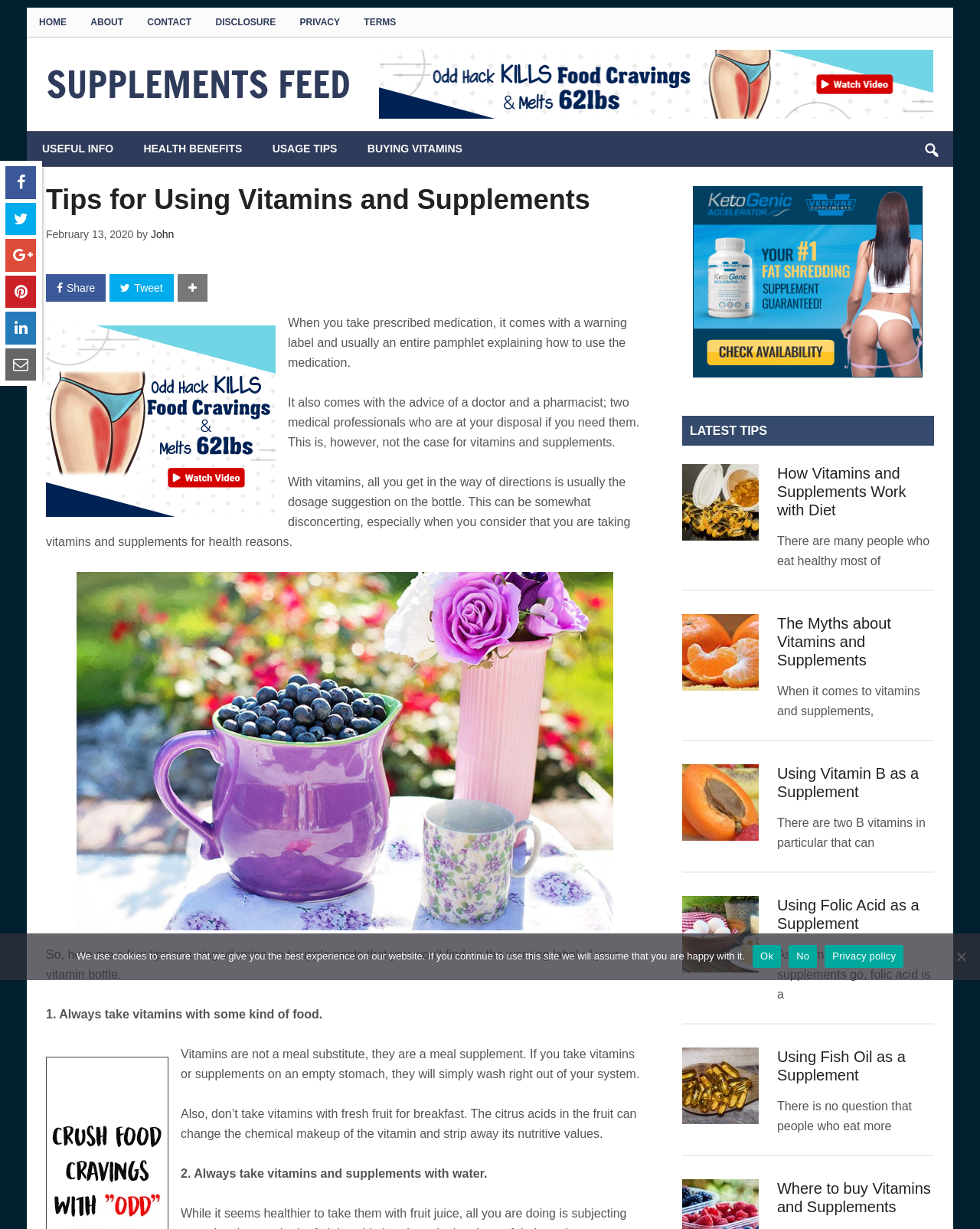Answer briefly with one word or phrase:
What is the purpose of vitamins and supplements?

Health reasons